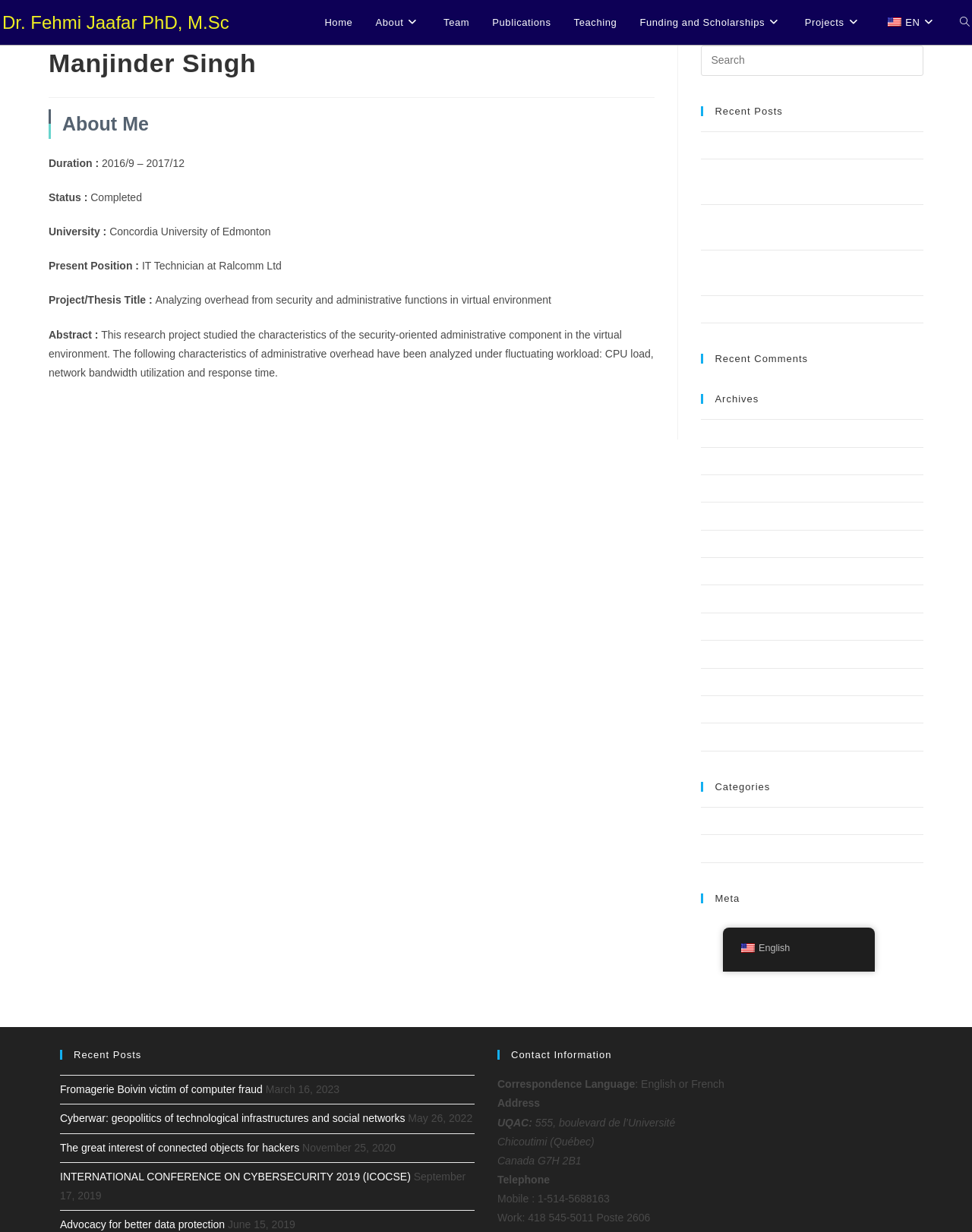Give a one-word or short phrase answer to the question: 
What is the language of correspondence supported by Manjinder Singh?

English or French